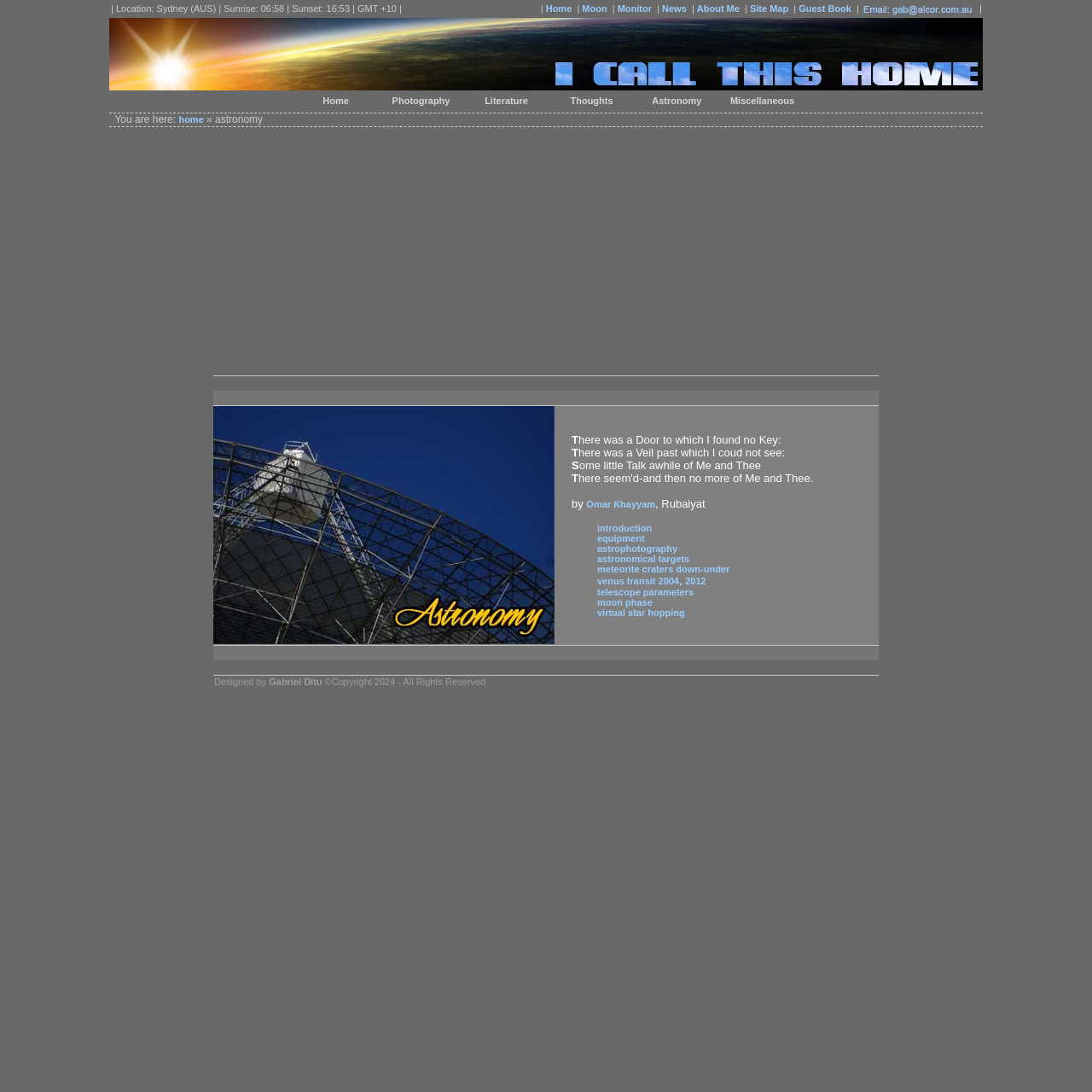What is the name of the person who designed the webpage?
Please provide a single word or phrase answer based on the image.

Gabriel Ditu